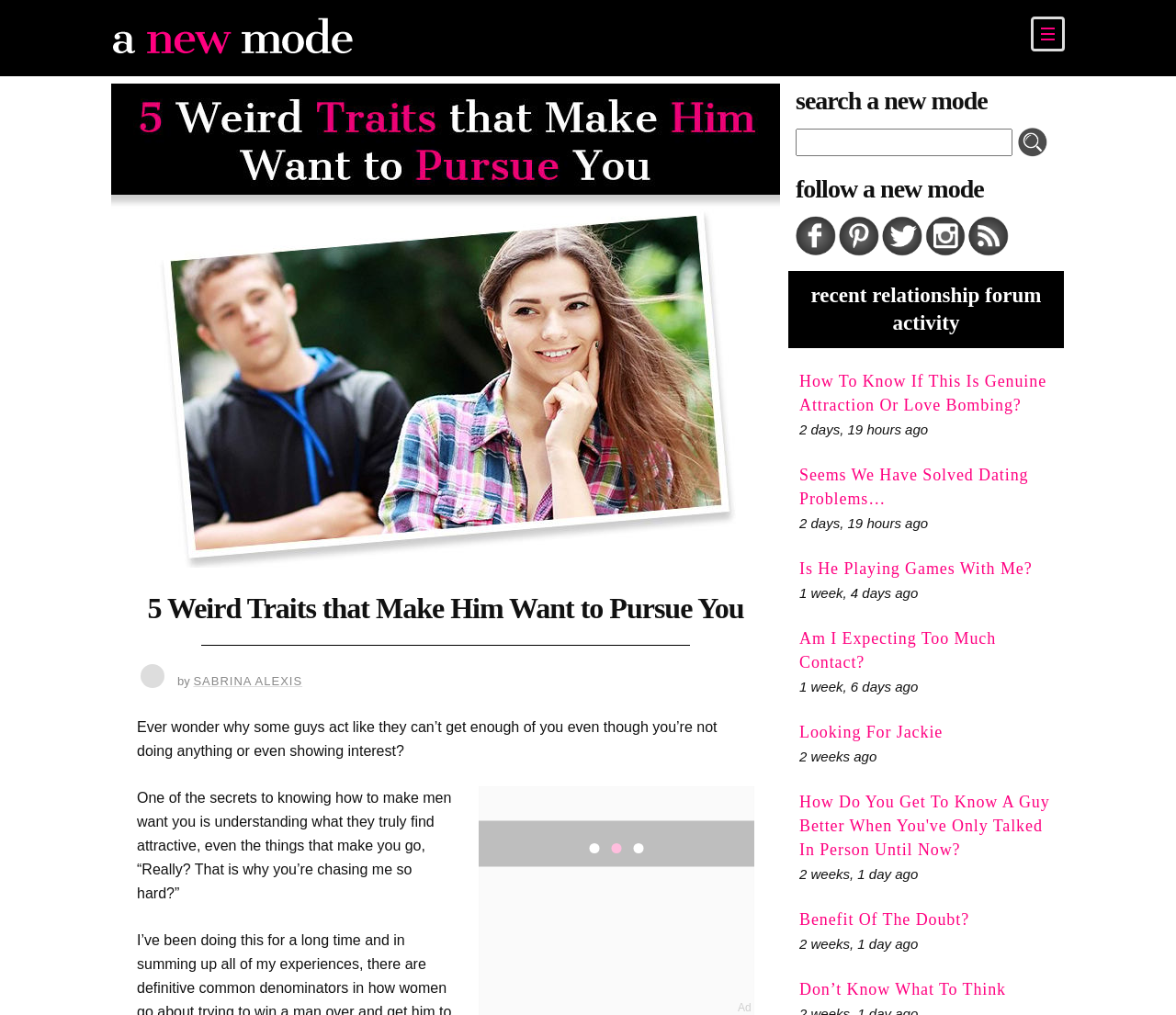Locate the bounding box coordinates of the area to click to fulfill this instruction: "Read the article '5 Weird Traits that Make Him Want to Pursue You'". The bounding box should be presented as four float numbers between 0 and 1, in the order [left, top, right, bottom].

[0.095, 0.082, 0.663, 0.559]